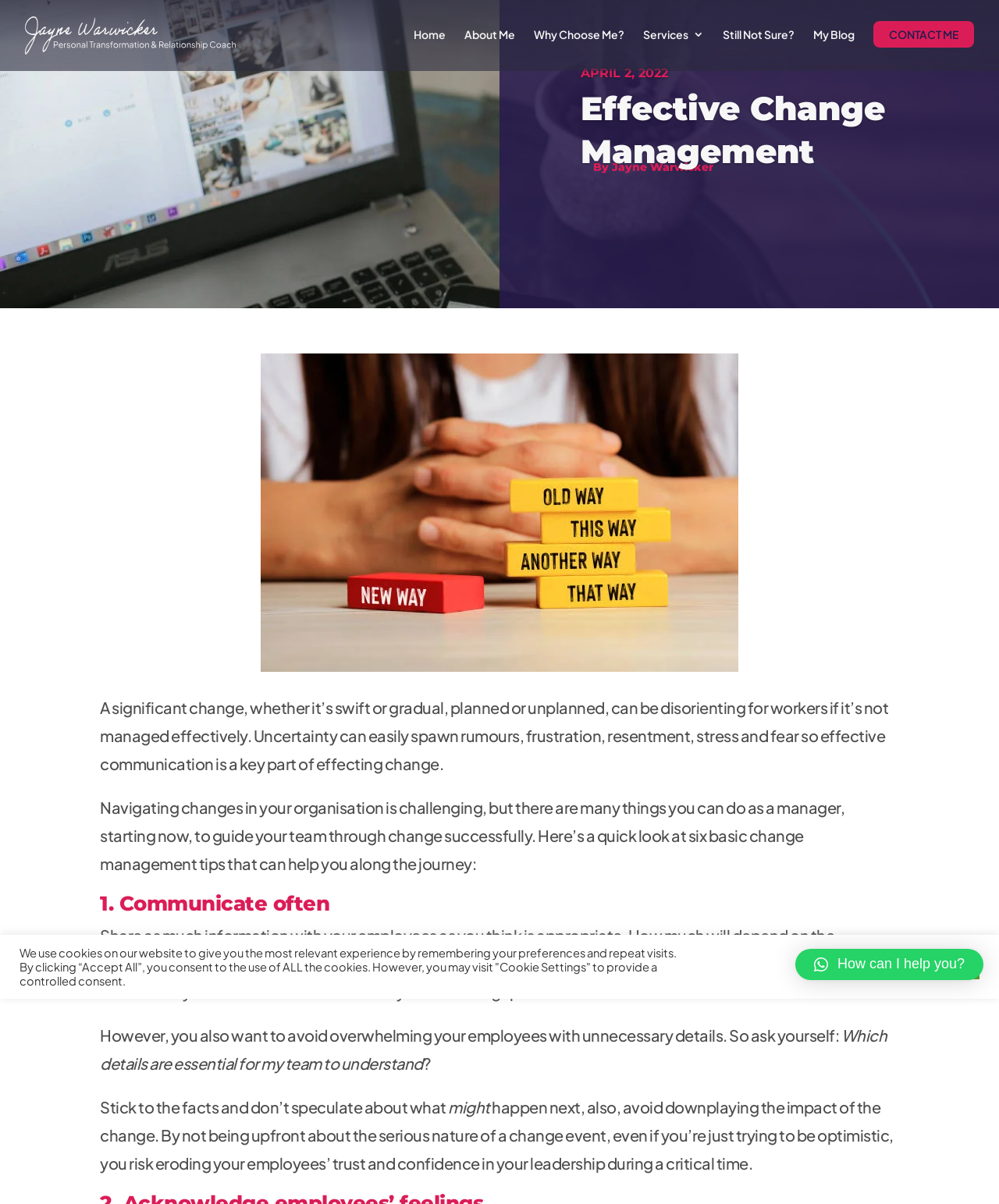Please identify the bounding box coordinates of the region to click in order to complete the given instruction: "Learn about the life coach". The coordinates should be four float numbers between 0 and 1, i.e., [left, top, right, bottom].

[0.465, 0.024, 0.516, 0.054]